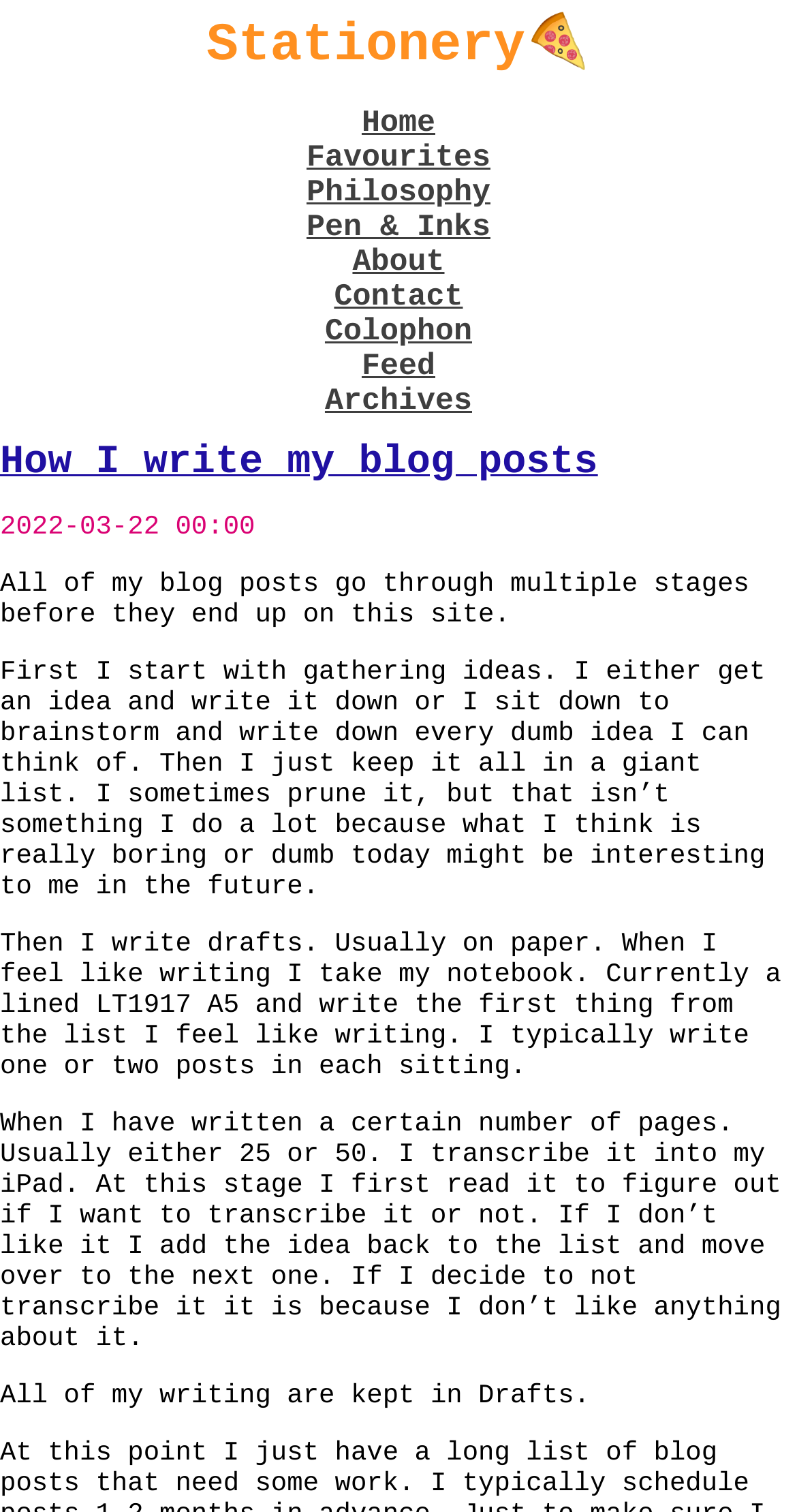Identify the bounding box coordinates for the region to click in order to carry out this instruction: "go to Stationery page". Provide the coordinates using four float numbers between 0 and 1, formatted as [left, top, right, bottom].

[0.0, 0.0, 1.0, 0.057]